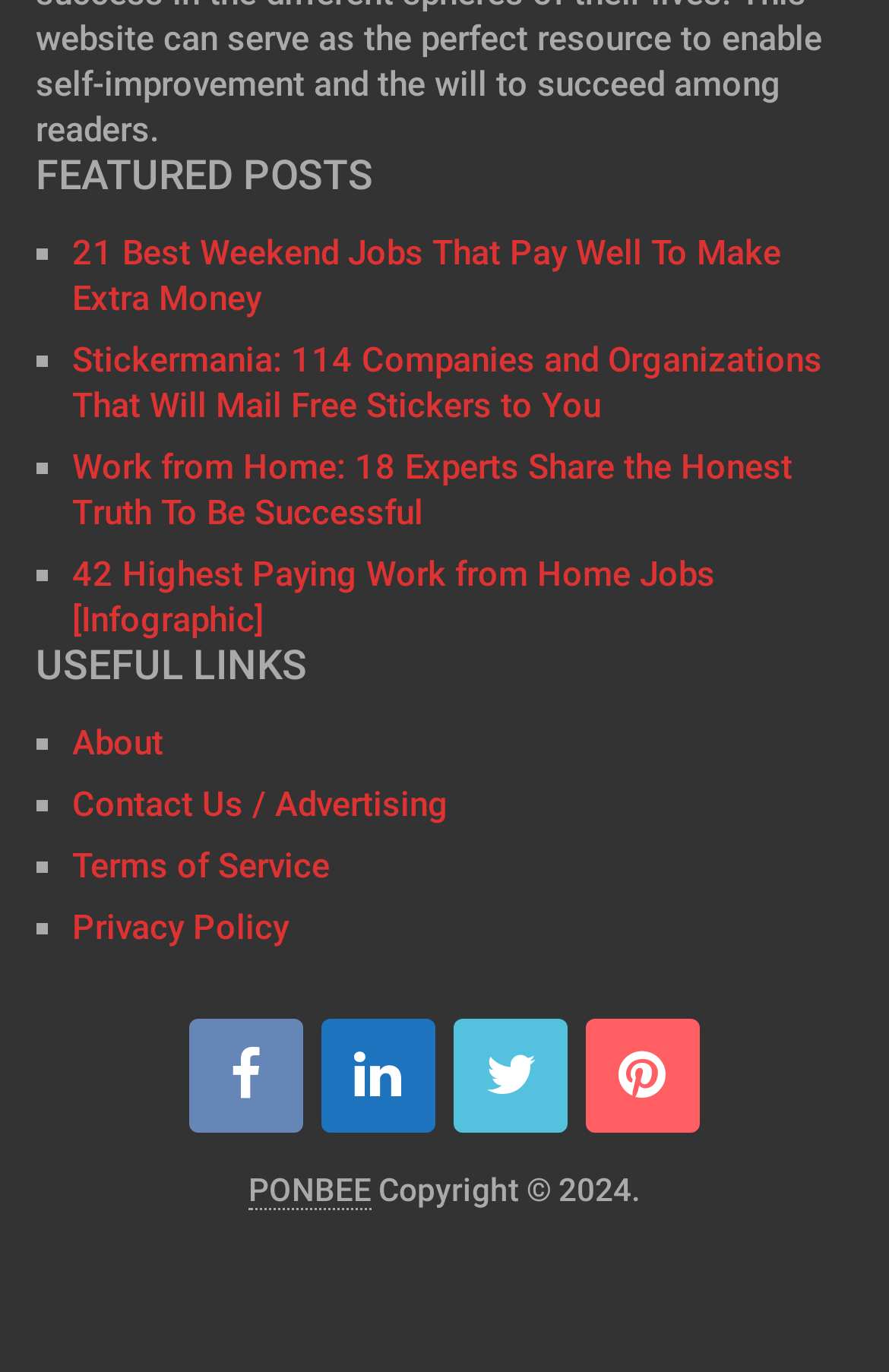Kindly provide the bounding box coordinates of the section you need to click on to fulfill the given instruction: "Read about 21 Best Weekend Jobs That Pay Well To Make Extra Money".

[0.081, 0.169, 0.878, 0.232]